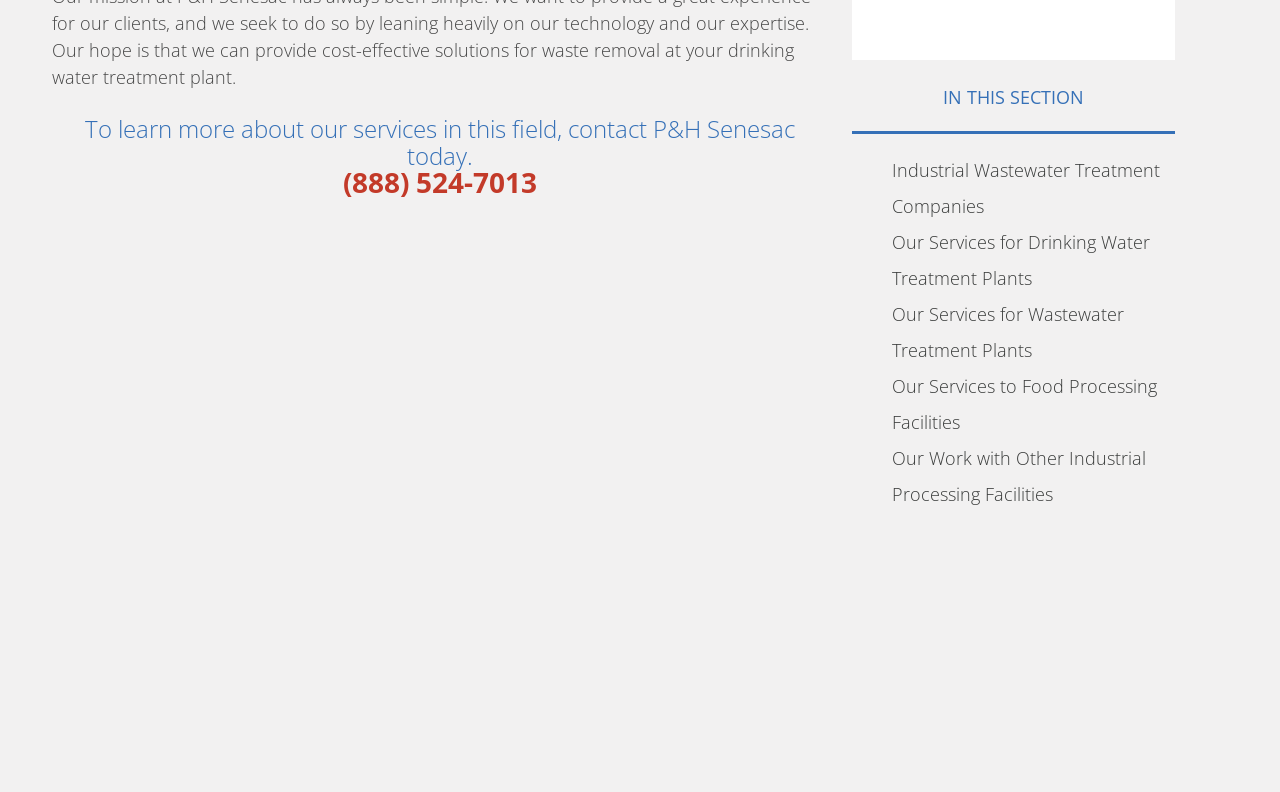What is the position of the link 'Our Services for Wastewater Treatment Plants'?
Please answer the question with as much detail and depth as you can.

I determined the position of the link by looking at the bounding box coordinates of the links and found that the link 'Our Services for Wastewater Treatment Plants' has a y1 coordinate of 0.381, which is the third highest among the links.